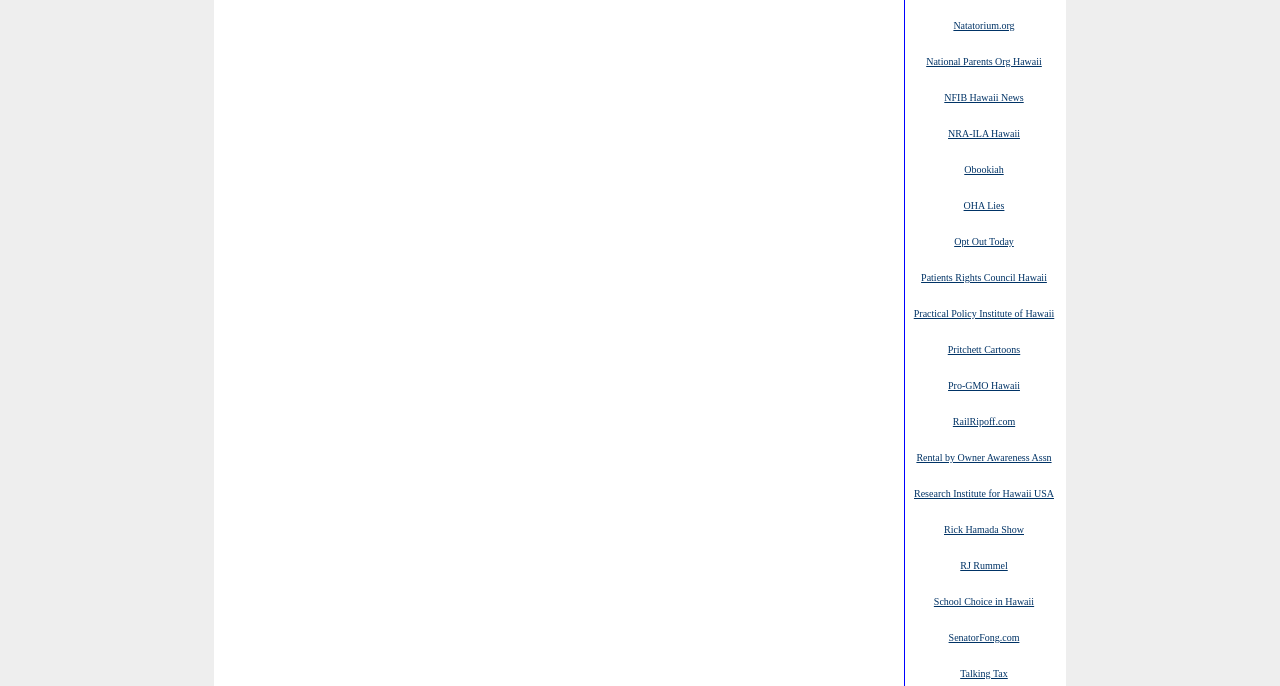Please determine the bounding box coordinates for the UI element described here. Use the format (top-left x, top-left y, bottom-right x, bottom-right y) with values bounded between 0 and 1: Obookiah

[0.753, 0.236, 0.784, 0.257]